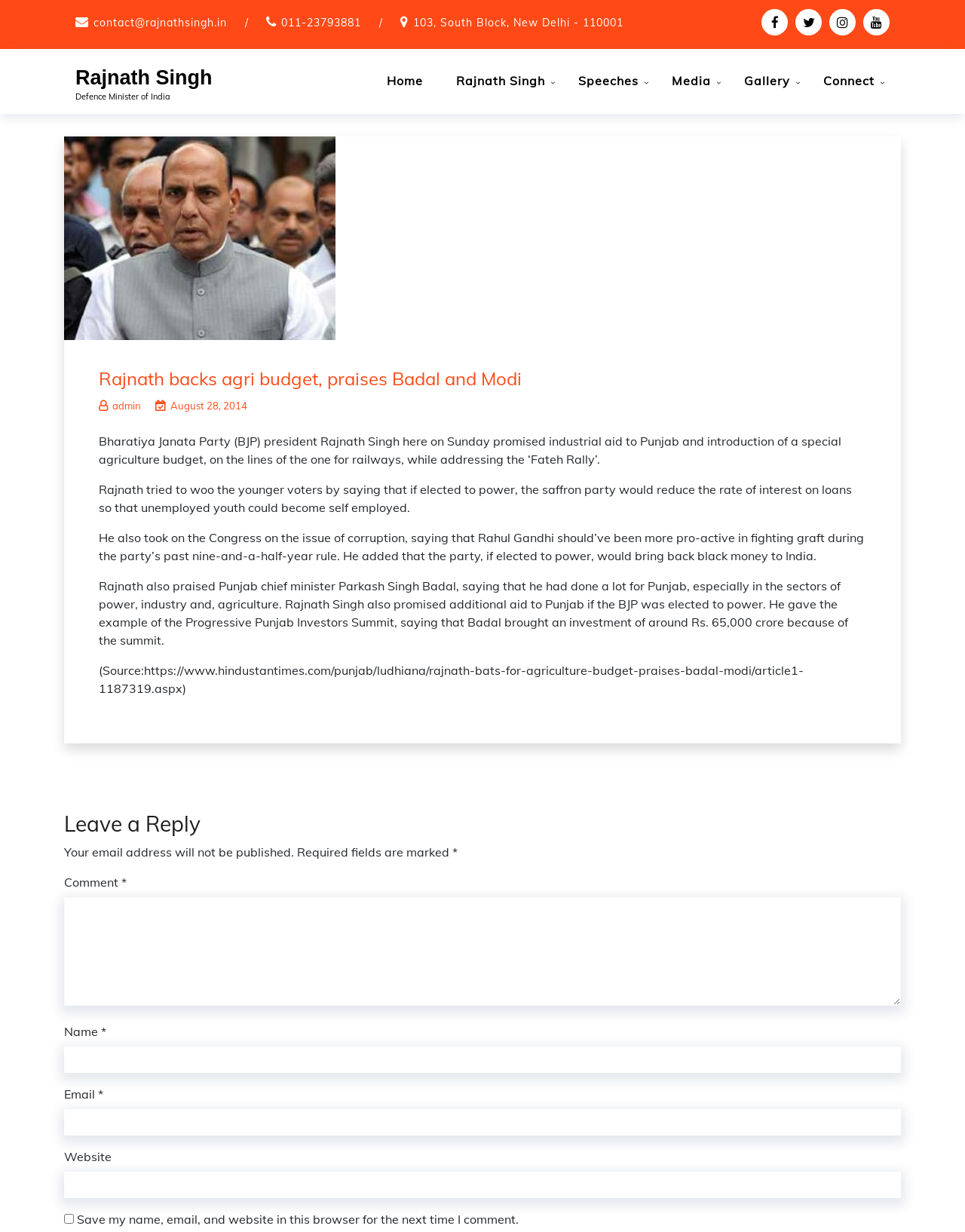What is the source of the article?
Refer to the image and provide a detailed answer to the question.

I found this information by looking at the static text '(Source:https://www.hindustantimes.com/punjab/ludhiana/rajnath-bats-for-agriculture-budget-praises-badal-modi/article1-1187319.aspx)' at the end of the article.